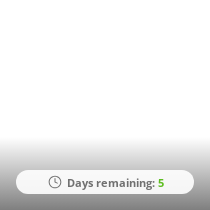What is the likely context of this visual?
With the help of the image, please provide a detailed response to the question.

The clean design, strategic use of color, and emphasis on time sensitivity suggest that this visual is part of a promotional context. The purpose is likely to urge viewers to take action before the time runs out, making it a promotional element.